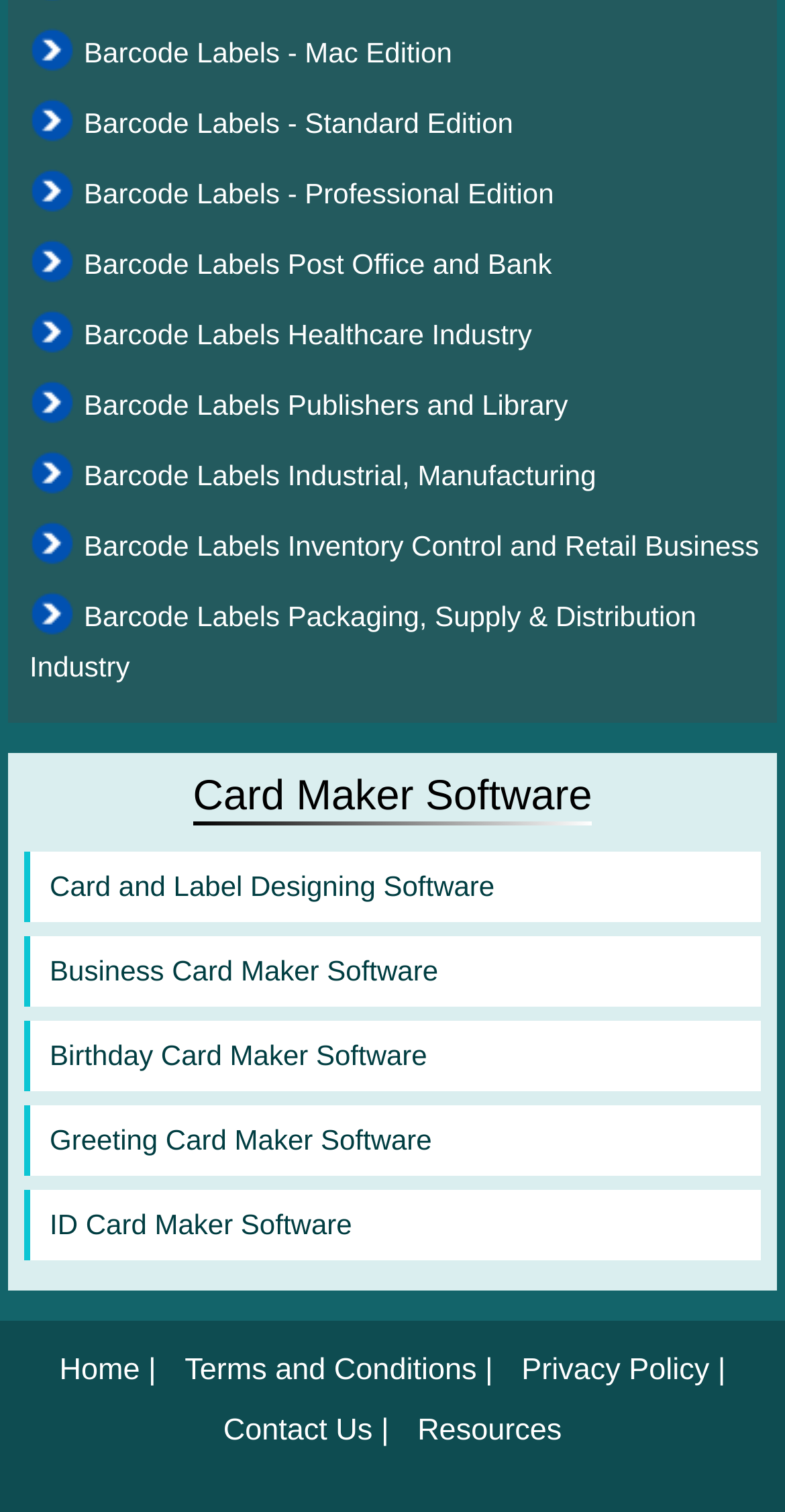Given the following UI element description: "Terms and Conditions", find the bounding box coordinates in the webpage screenshot.

[0.235, 0.895, 0.607, 0.917]